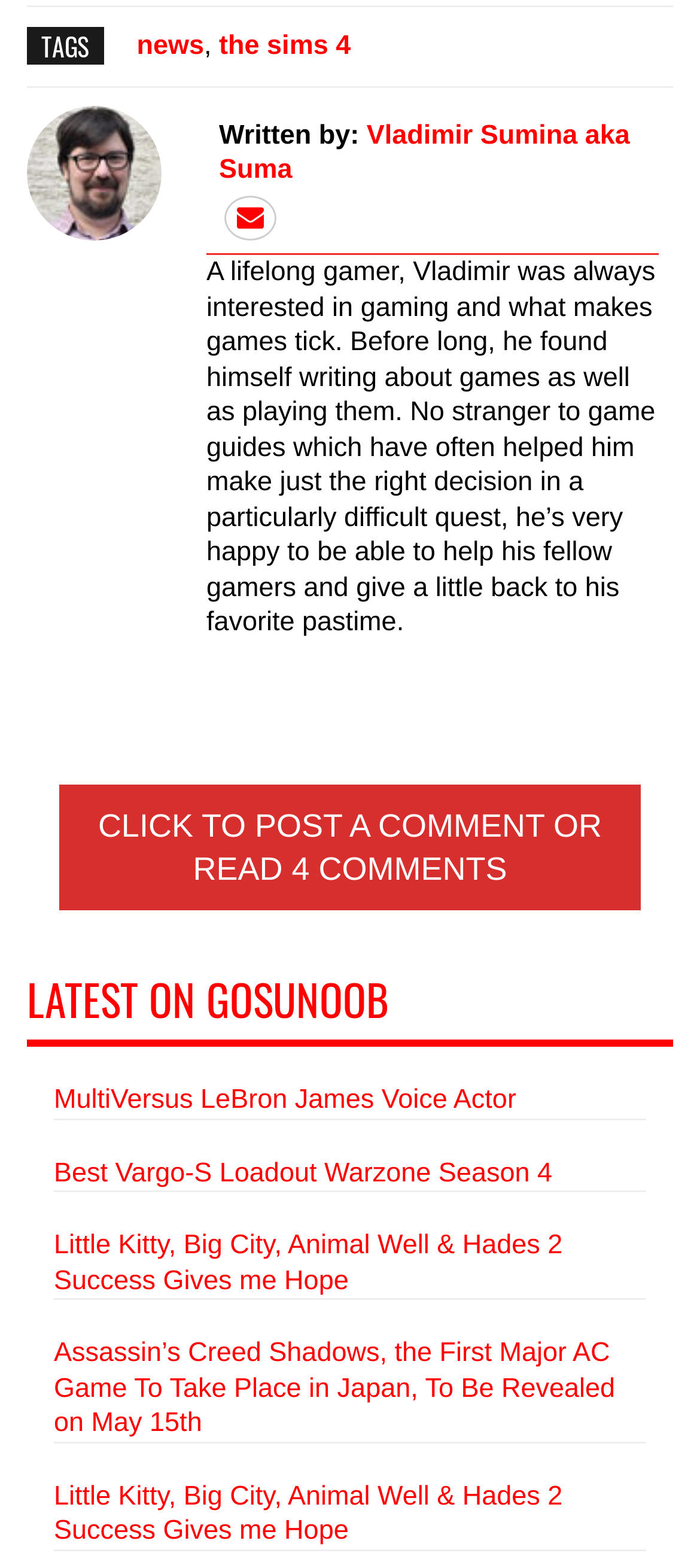How many comments are there on this article?
Please provide a comprehensive answer based on the contents of the image.

I found the comment count by looking at the text 'CLICK TO POST A COMMENT OR READ 4 COMMENTS'.